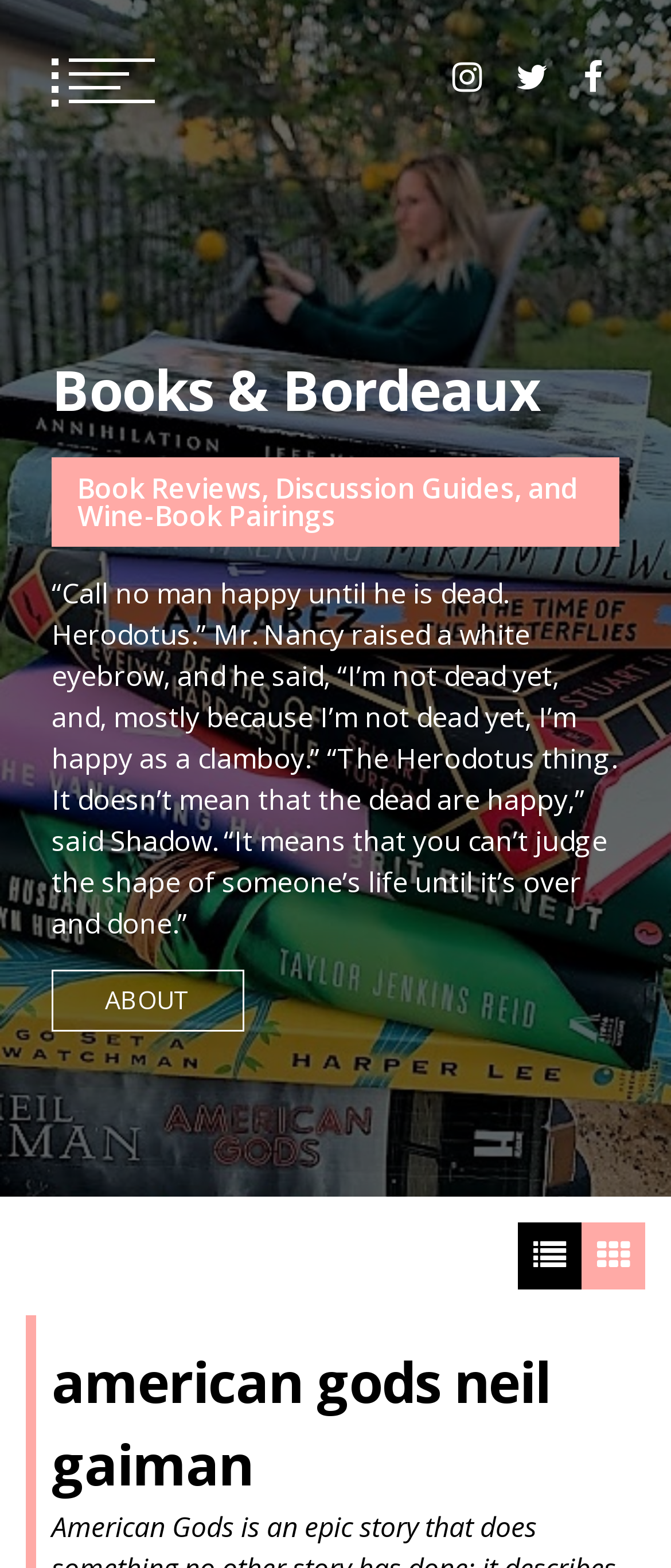Please provide a short answer using a single word or phrase for the question:
What is the name of the book being discussed?

American Gods